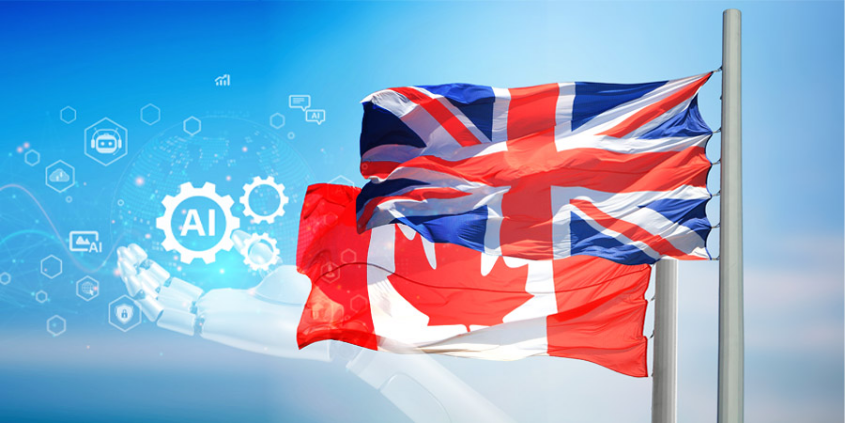What is the focus of the collaboration?
Using the image as a reference, answer the question with a short word or phrase.

AI collaboration and innovation